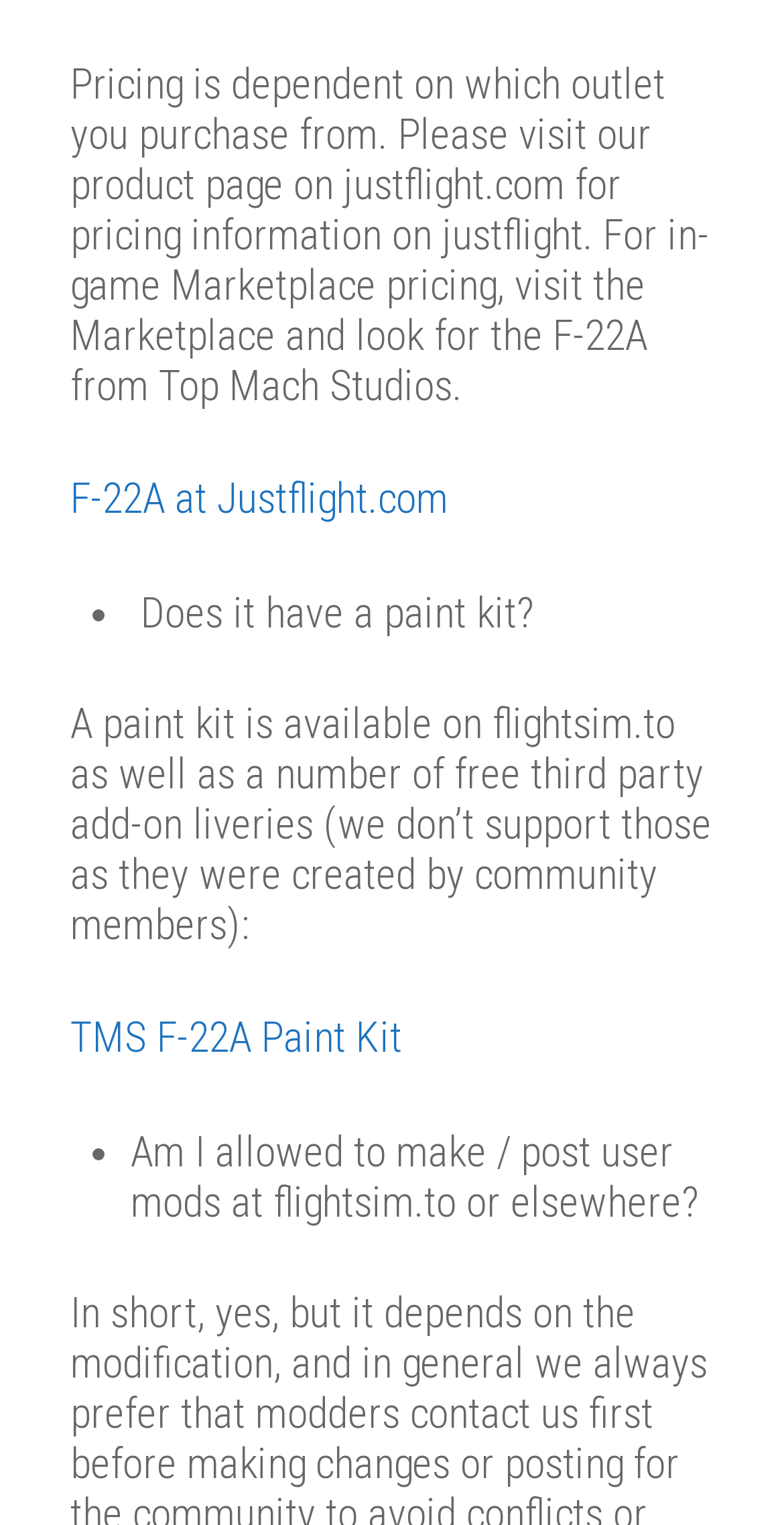Using the provided element description: "TMS F-22A Paint Kit", identify the bounding box coordinates. The coordinates should be four floats between 0 and 1 in the order [left, top, right, bottom].

[0.09, 0.665, 0.513, 0.697]